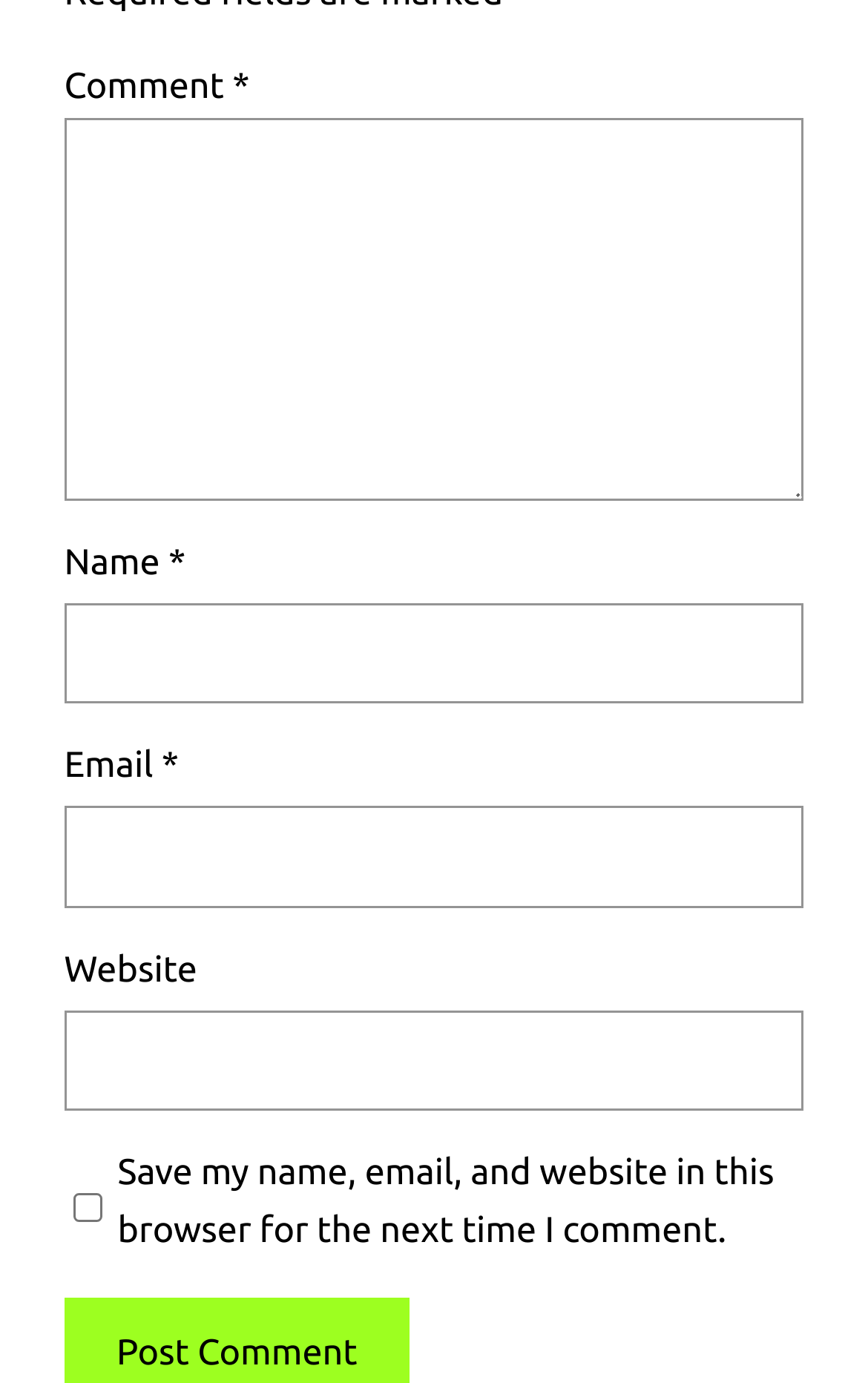Use a single word or phrase to answer this question: 
How many text boxes are there?

4